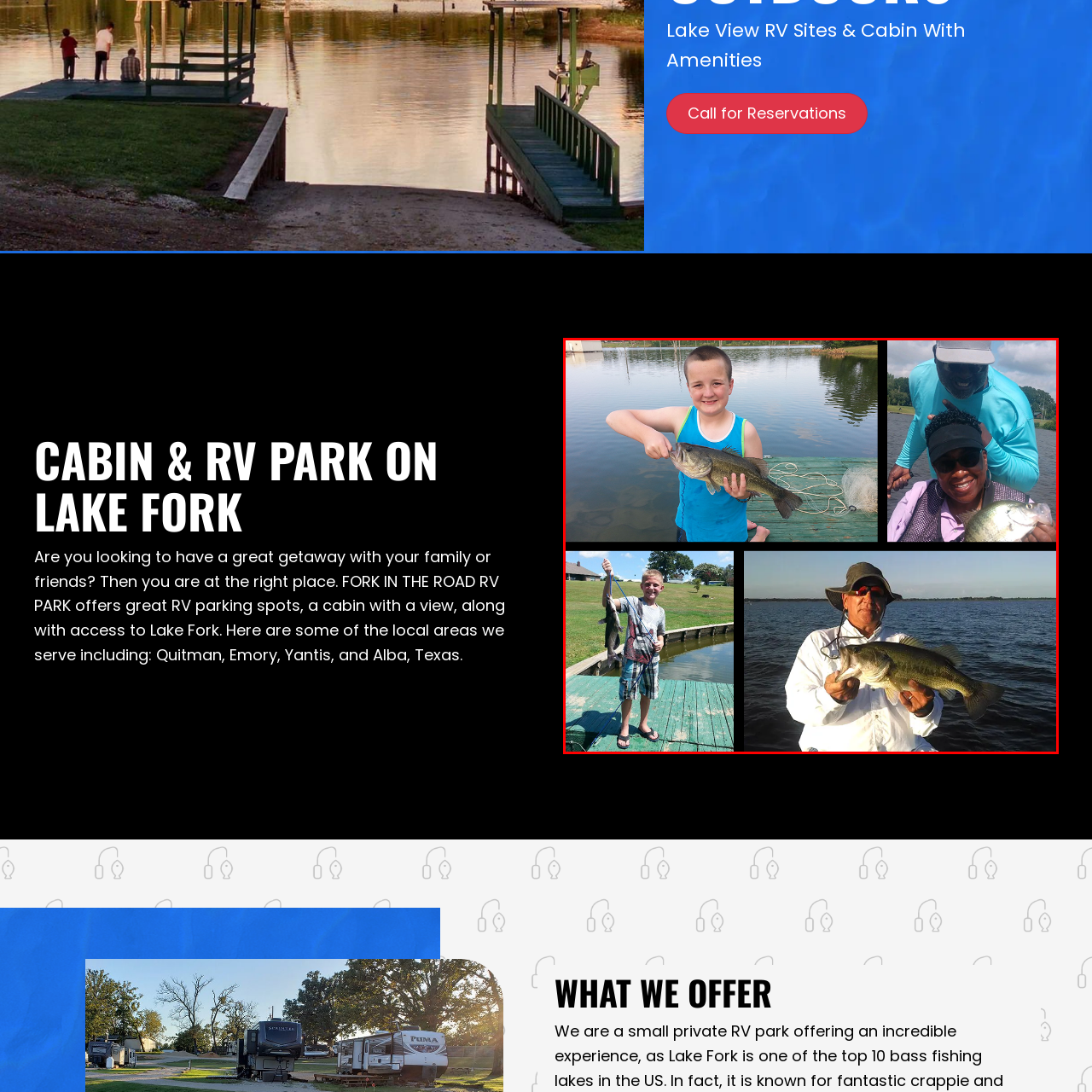What is the older man wearing in the bottom right?
Please review the image inside the red bounding box and answer using a single word or phrase.

A wide-brimmed hat